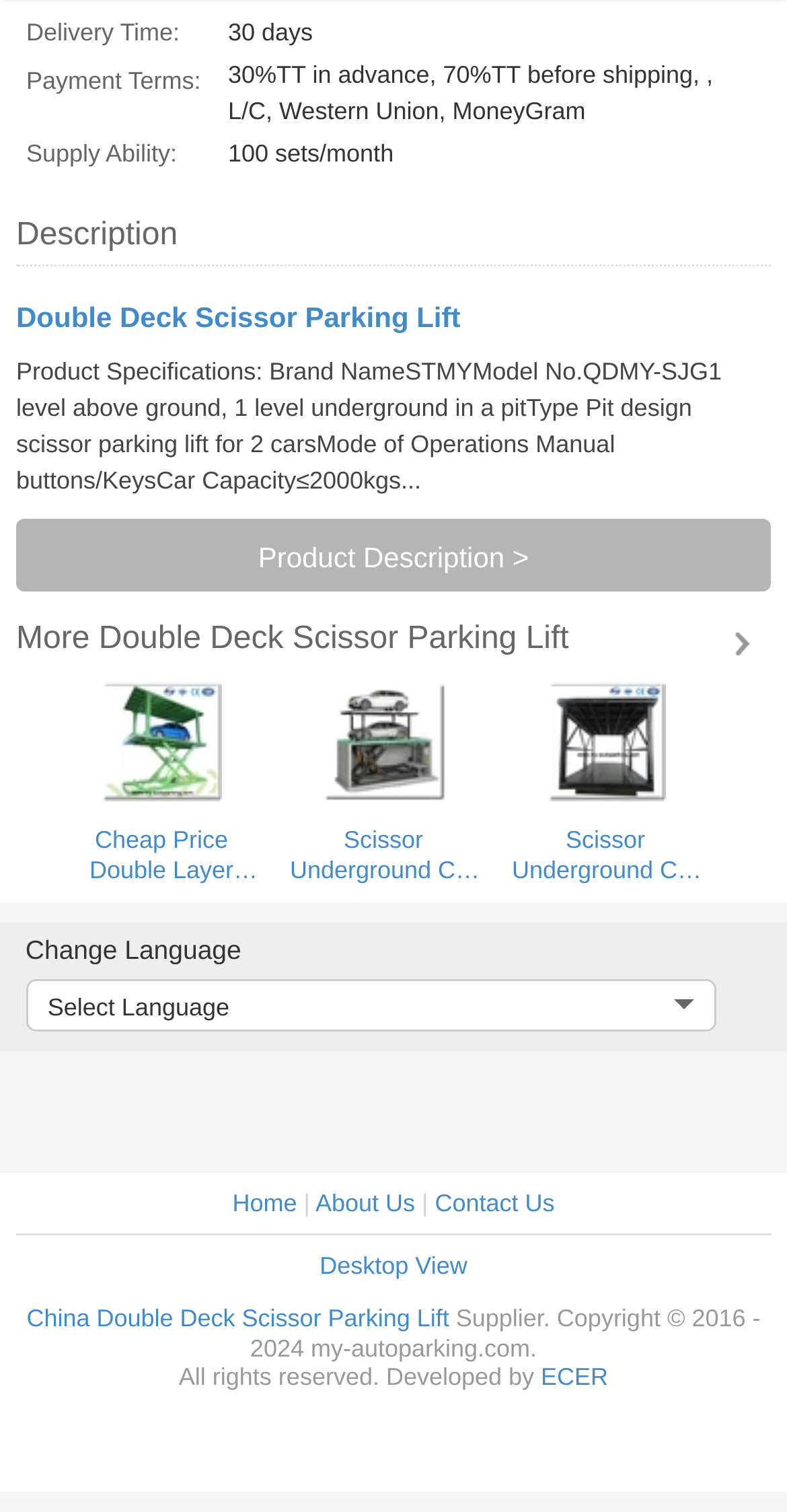Using the provided element description: "Home", determine the bounding box coordinates of the corresponding UI element in the screenshot.

[0.295, 0.787, 0.377, 0.805]